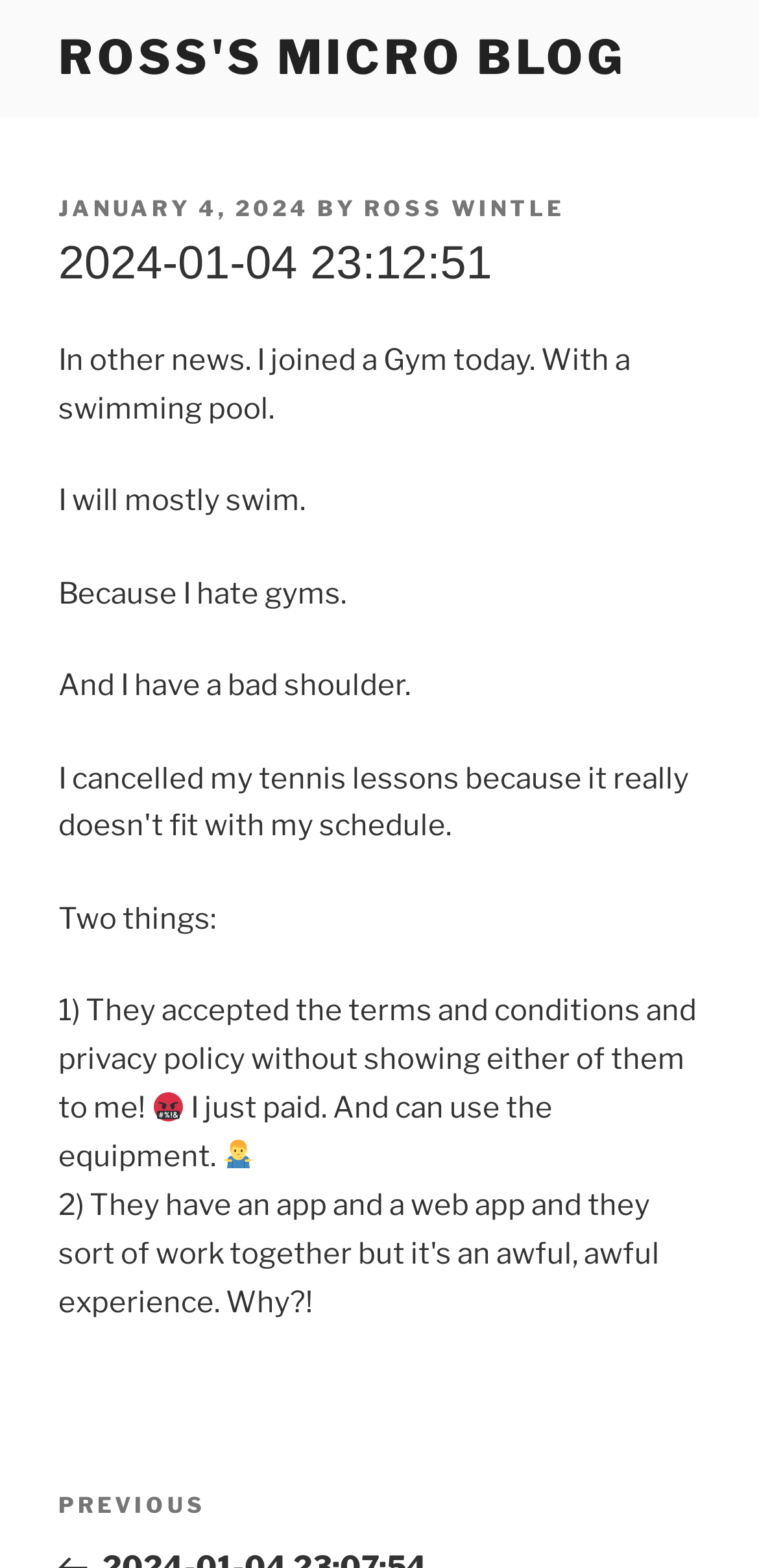Explain the webpage's layout and main content in detail.

The webpage is a microblog post by Ross Wintle, dated January 4, 2024. At the top, there is a link to "ROSS'S MICRO BLOG" followed by an article section. Within the article, there is a header section that displays the post's timestamp, "2024-01-04 23:12:51", and provides metadata about the post, including the date, author, and a "Posted on" label.

Below the header, the main content of the post is divided into several paragraphs. The first paragraph mentions that the author joined a gym with a swimming pool and plans to mostly swim. The following paragraphs explain that the author hates gyms and has a bad shoulder. 

The post then lists "Two things" that the author wants to mention. The first point is a complaint about the gym's acceptance of terms and conditions and privacy policy without showing them to the author, accompanied by an angry face emoji image. The second point is a statement about the author being able to use the gym equipment after paying.

At the very bottom of the page, there is a "Post navigation" heading.